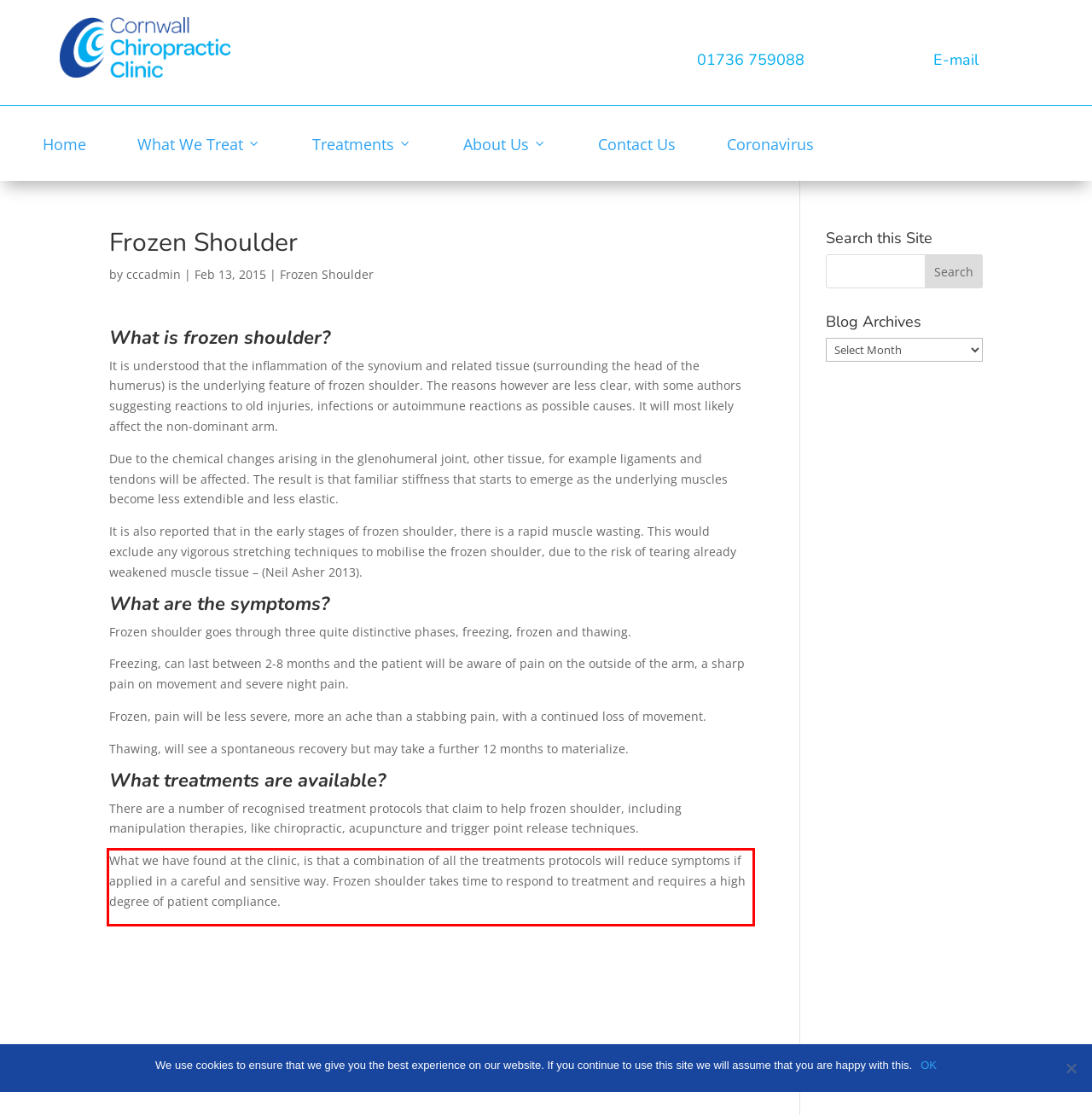You have a webpage screenshot with a red rectangle surrounding a UI element. Extract the text content from within this red bounding box.

What we have found at the clinic, is that a combination of all the treatments protocols will reduce symptoms if applied in a careful and sensitive way. Frozen shoulder takes time to respond to treatment and requires a high degree of patient compliance.